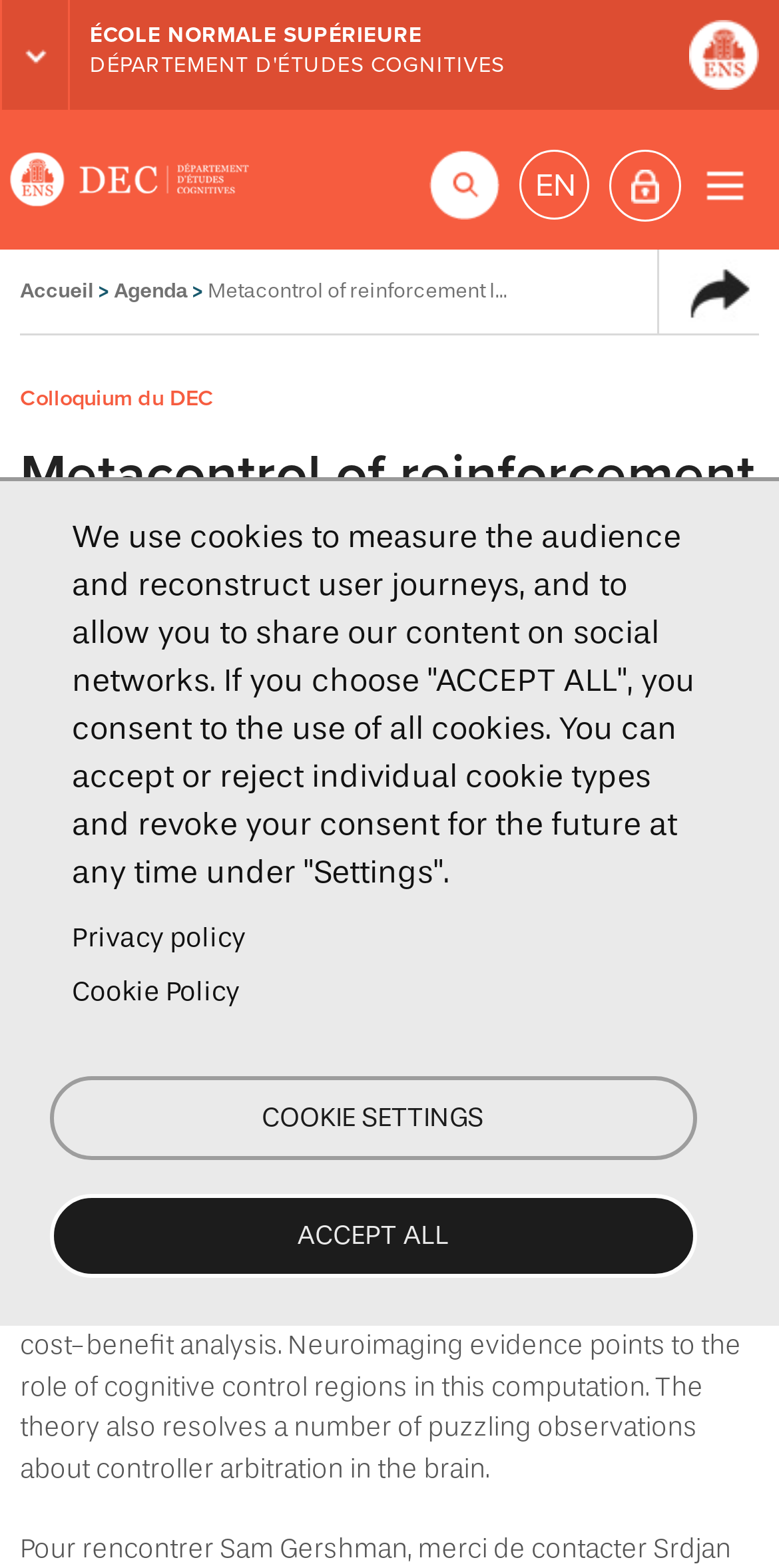Please determine the bounding box coordinates of the section I need to click to accomplish this instruction: "Search for something".

[0.551, 0.096, 0.641, 0.14]